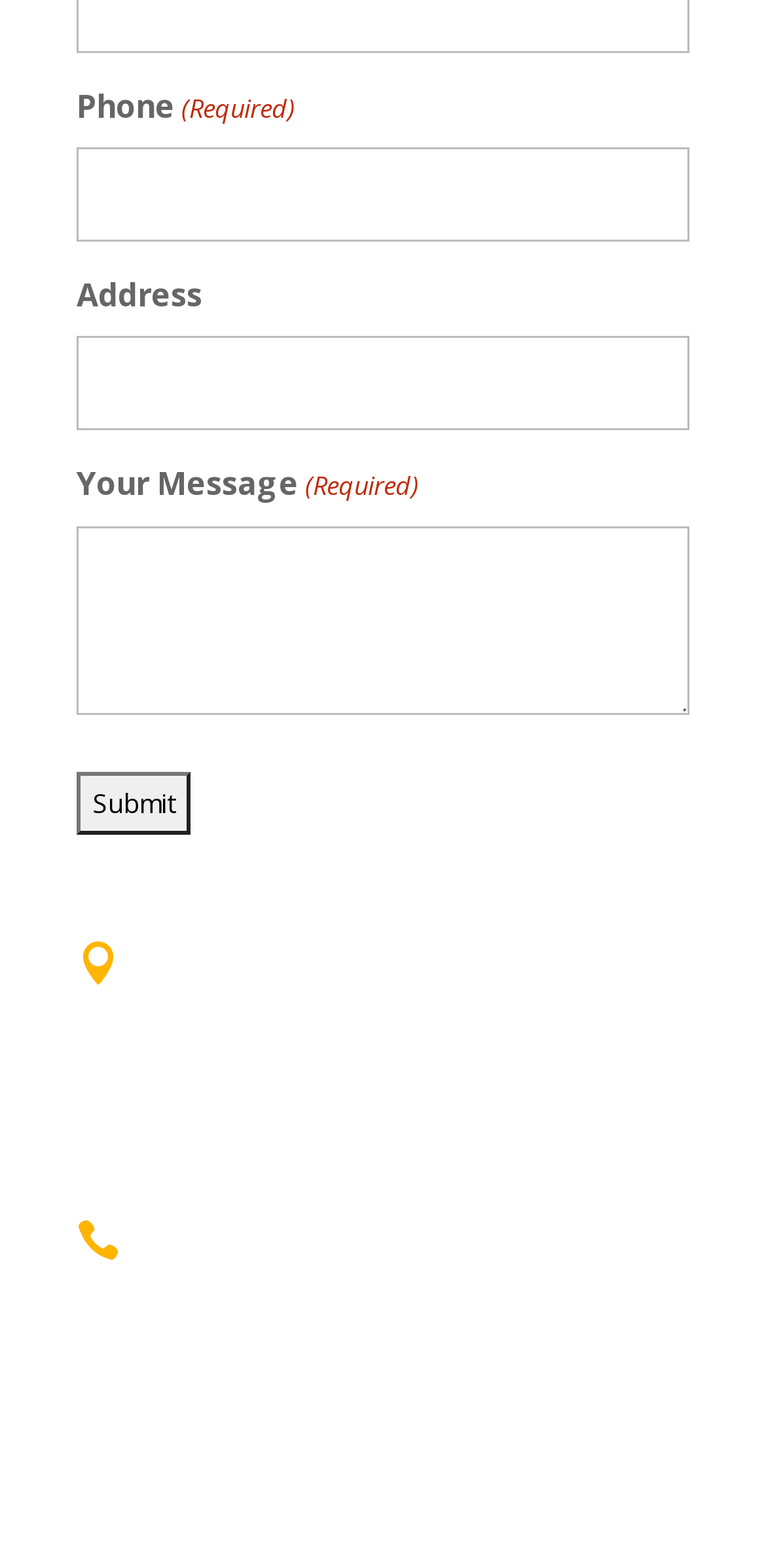Give the bounding box coordinates for the element described as: "value="Submit"".

[0.1, 0.492, 0.249, 0.533]